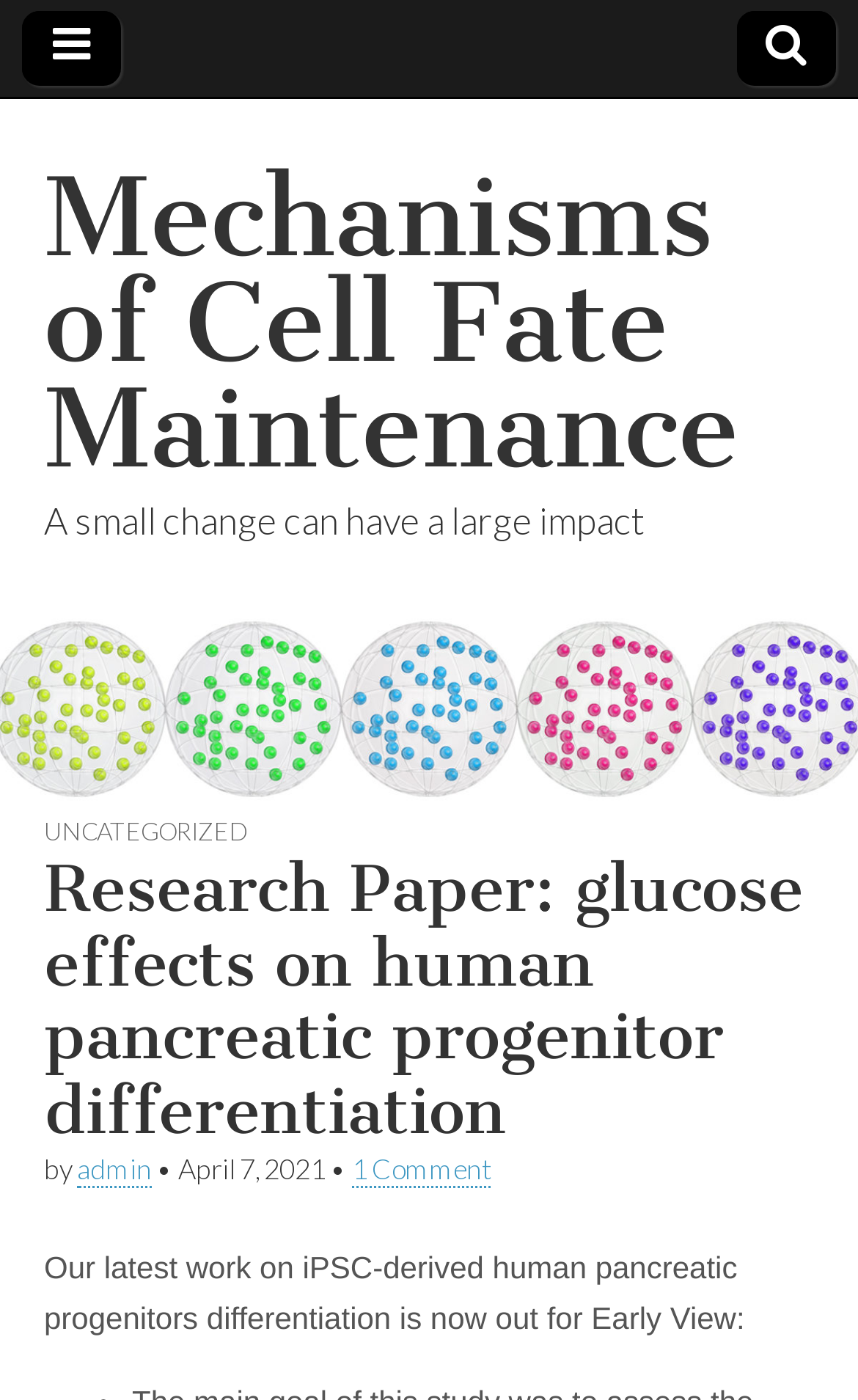Identify and provide the bounding box for the element described by: "Mechanisms of Cell Fate Maintenance".

[0.051, 0.106, 0.862, 0.353]